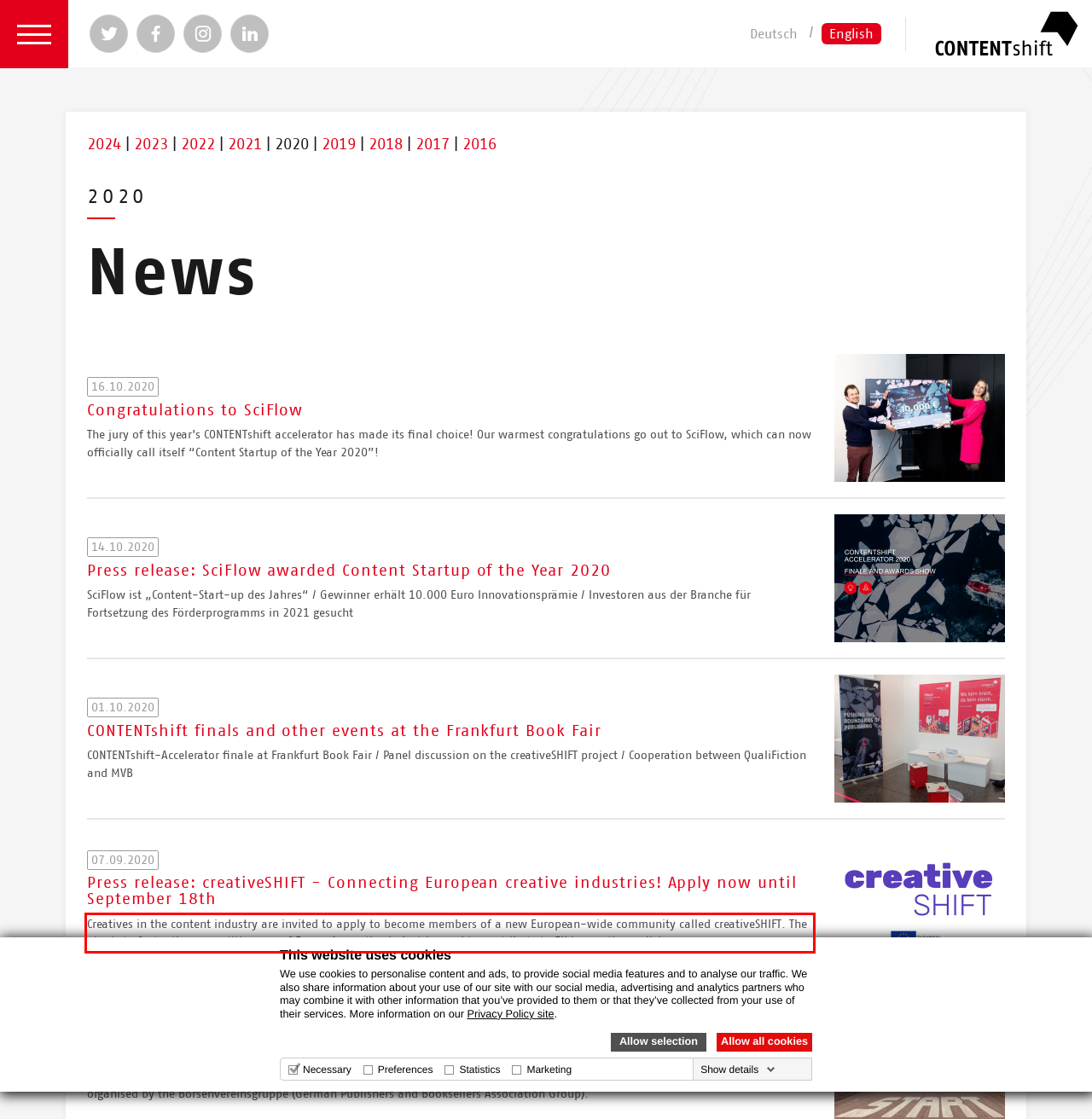Analyze the screenshot of a webpage where a red rectangle is bounding a UI element. Extract and generate the text content within this red bounding box.

Creatives in the content industry are invited to apply to become members of a new European-wide community called creativeSHIFT. The aim is to foster the competitiveness of Europe’s creative industries and to contribute to EU innovation policies.